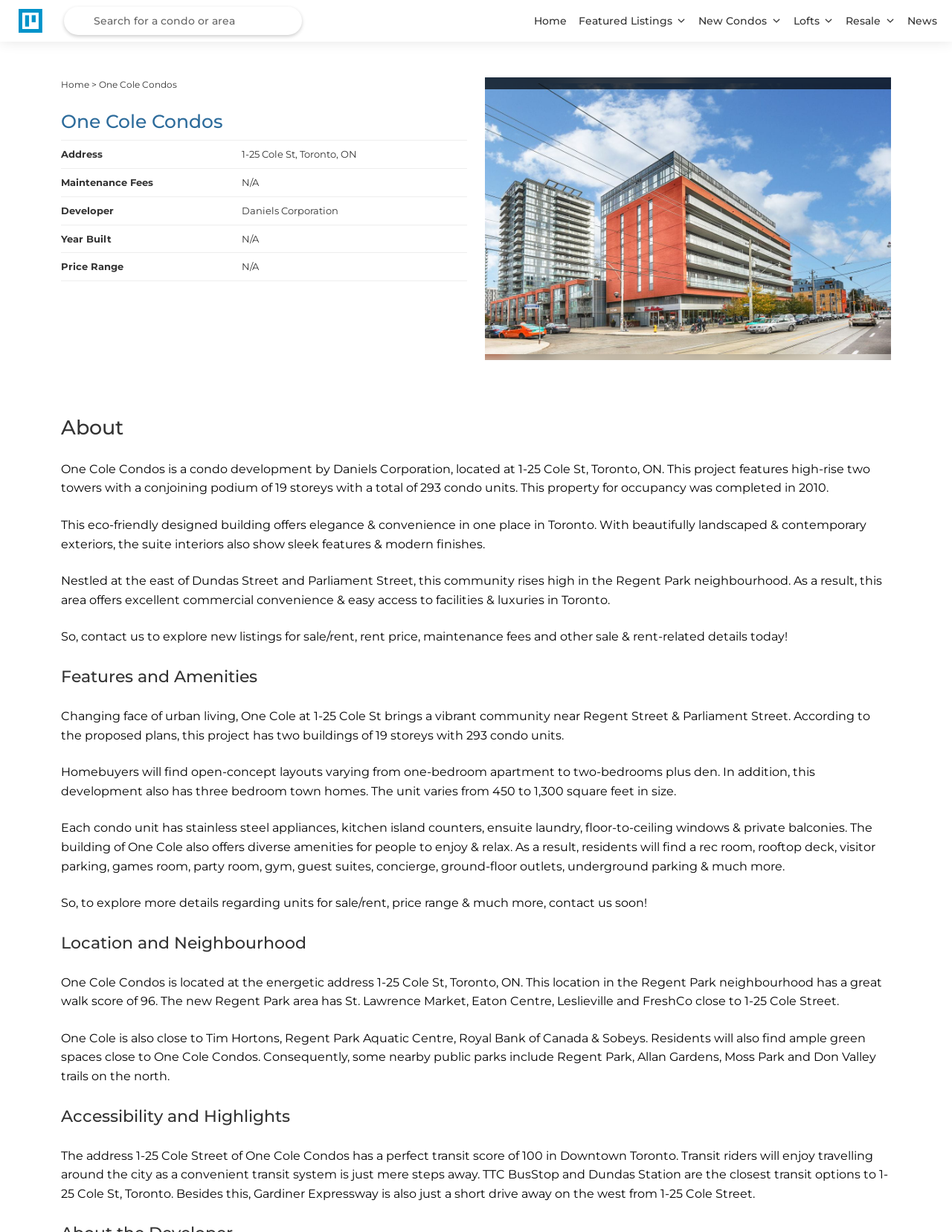Locate the bounding box coordinates of the clickable region to complete the following instruction: "Click on Home."

[0.554, 0.0, 0.601, 0.034]